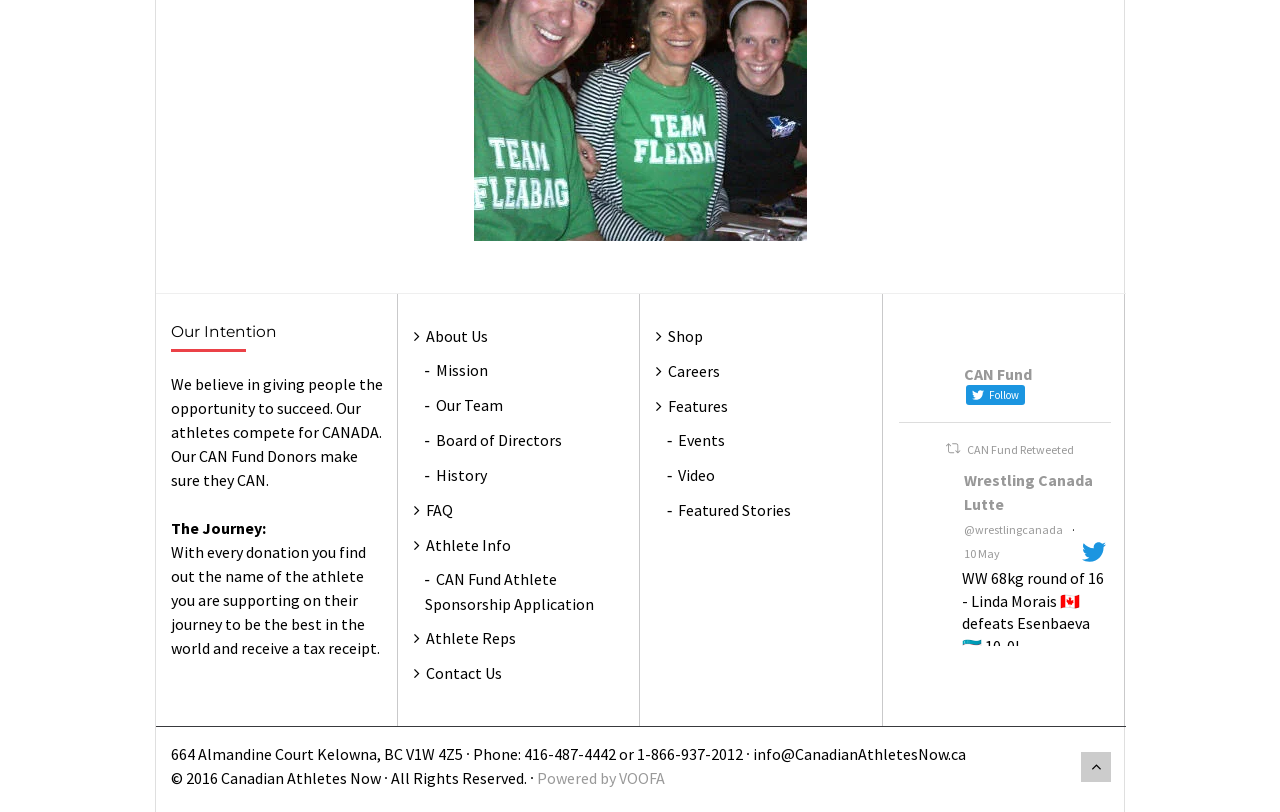Point out the bounding box coordinates of the section to click in order to follow this instruction: "Click on 'FAQ'".

[0.323, 0.616, 0.354, 0.641]